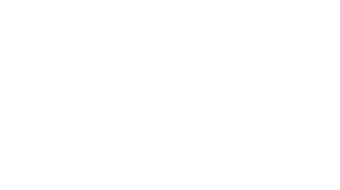What kind of updates can be made on this website?
Based on the screenshot, provide a one-word or short-phrase response.

Real-time updates on content and pricing